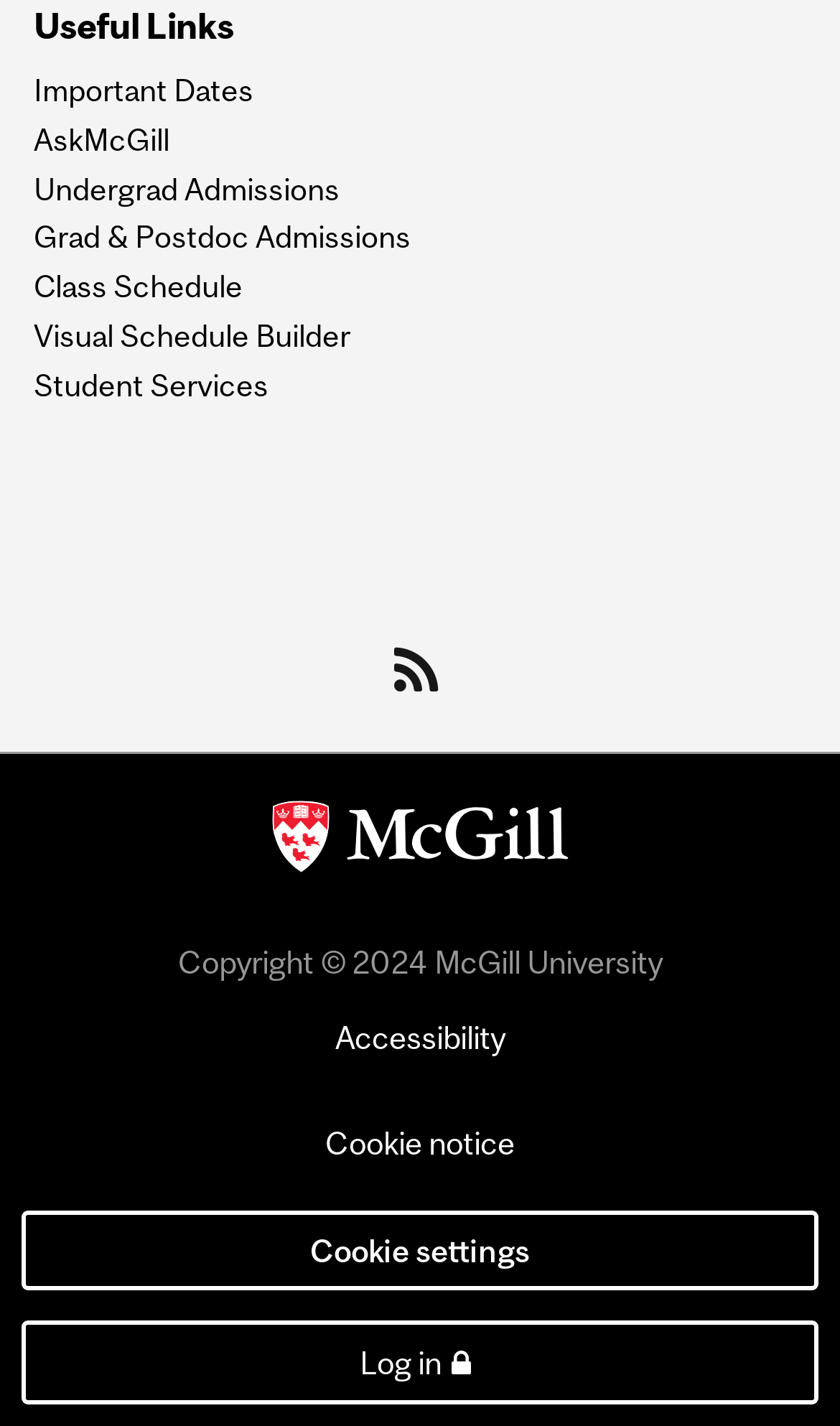Determine the bounding box coordinates of the region to click in order to accomplish the following instruction: "View Class Schedule". Provide the coordinates as four float numbers between 0 and 1, specifically [left, top, right, bottom].

[0.04, 0.191, 0.491, 0.213]